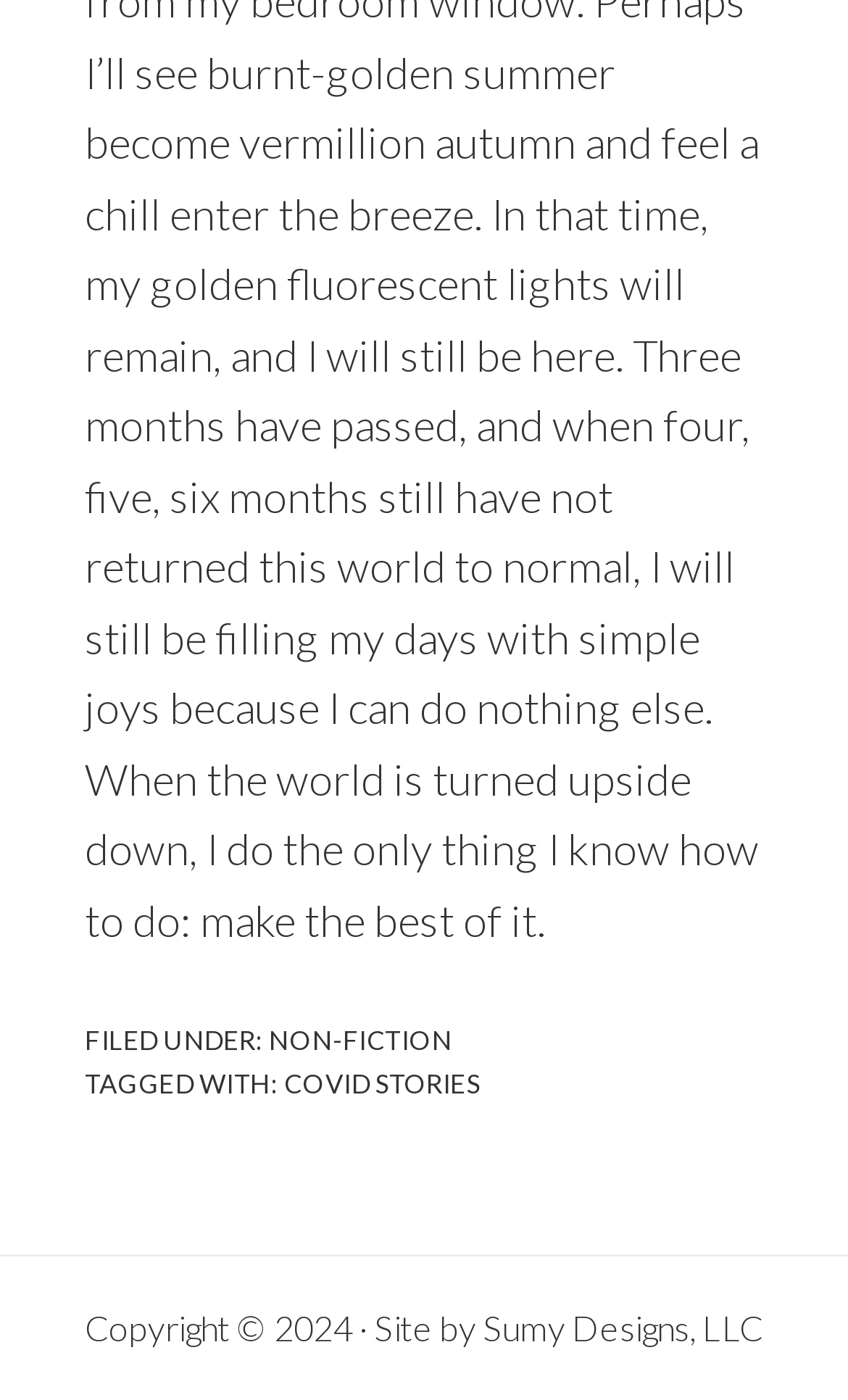Who designed the website?
Carefully analyze the image and provide a detailed answer to the question.

I found the website designer by looking at the footer section of the webpage, where it says 'Site by' followed by a link 'Sumy Designs, LLC', which suggests that this company designed the website.